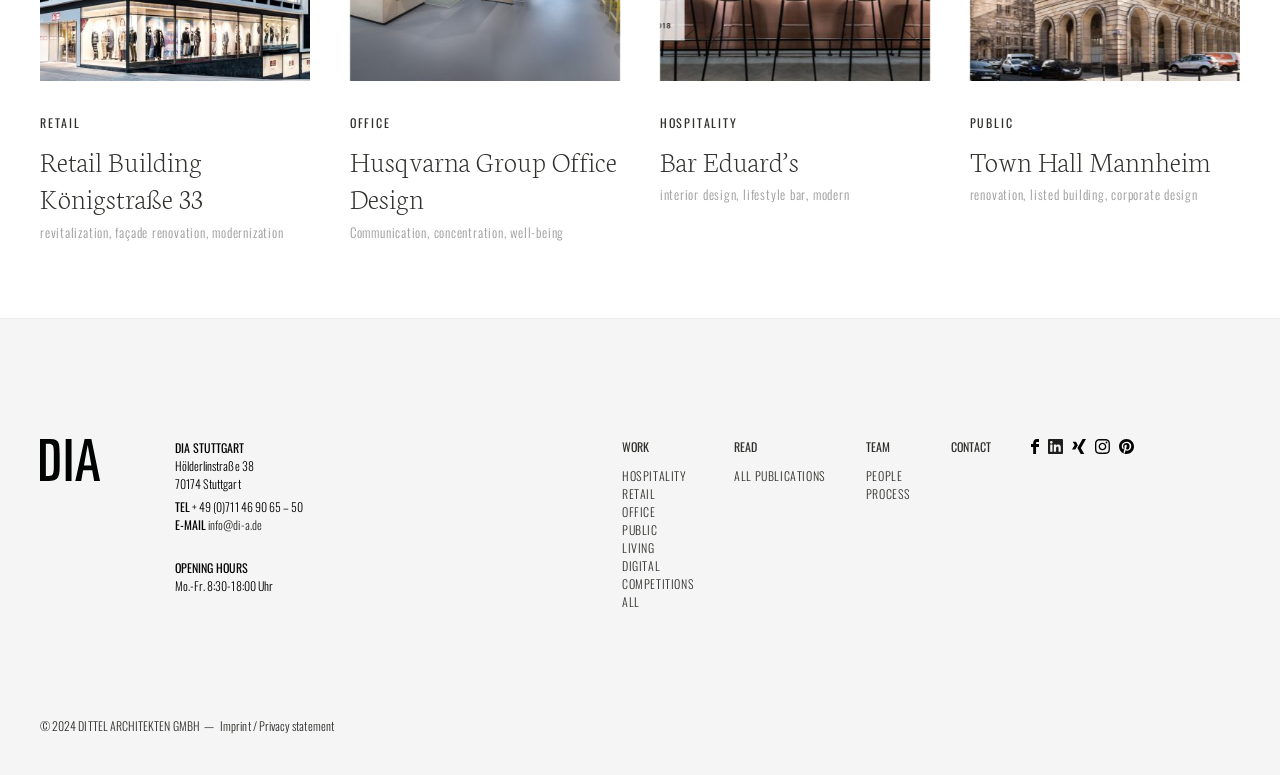Determine the bounding box coordinates for the area you should click to complete the following instruction: "View 'Husqvarna Group Office Design'".

[0.273, 0.182, 0.482, 0.279]